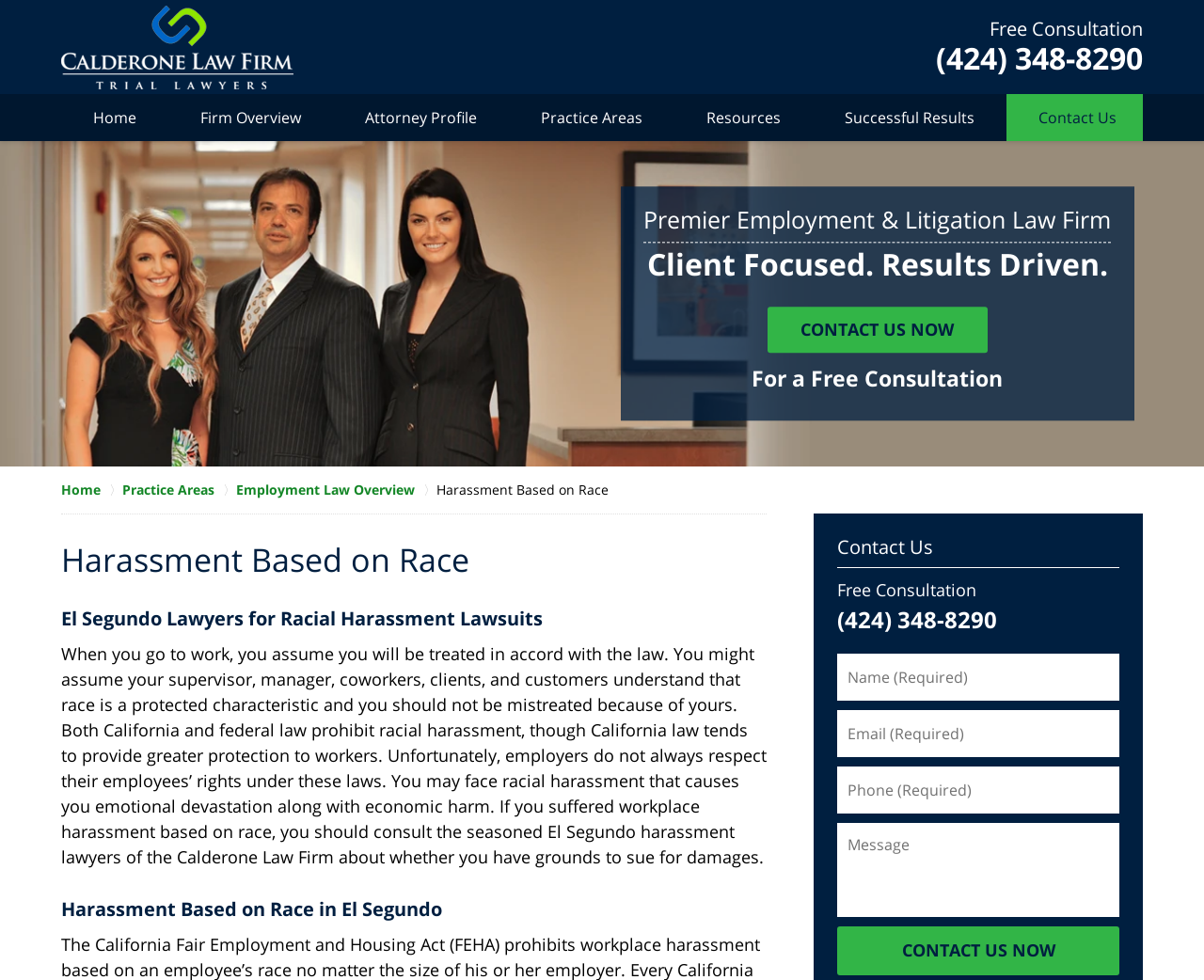Find and specify the bounding box coordinates that correspond to the clickable region for the instruction: "Enter your name in the required field".

[0.695, 0.667, 0.93, 0.715]